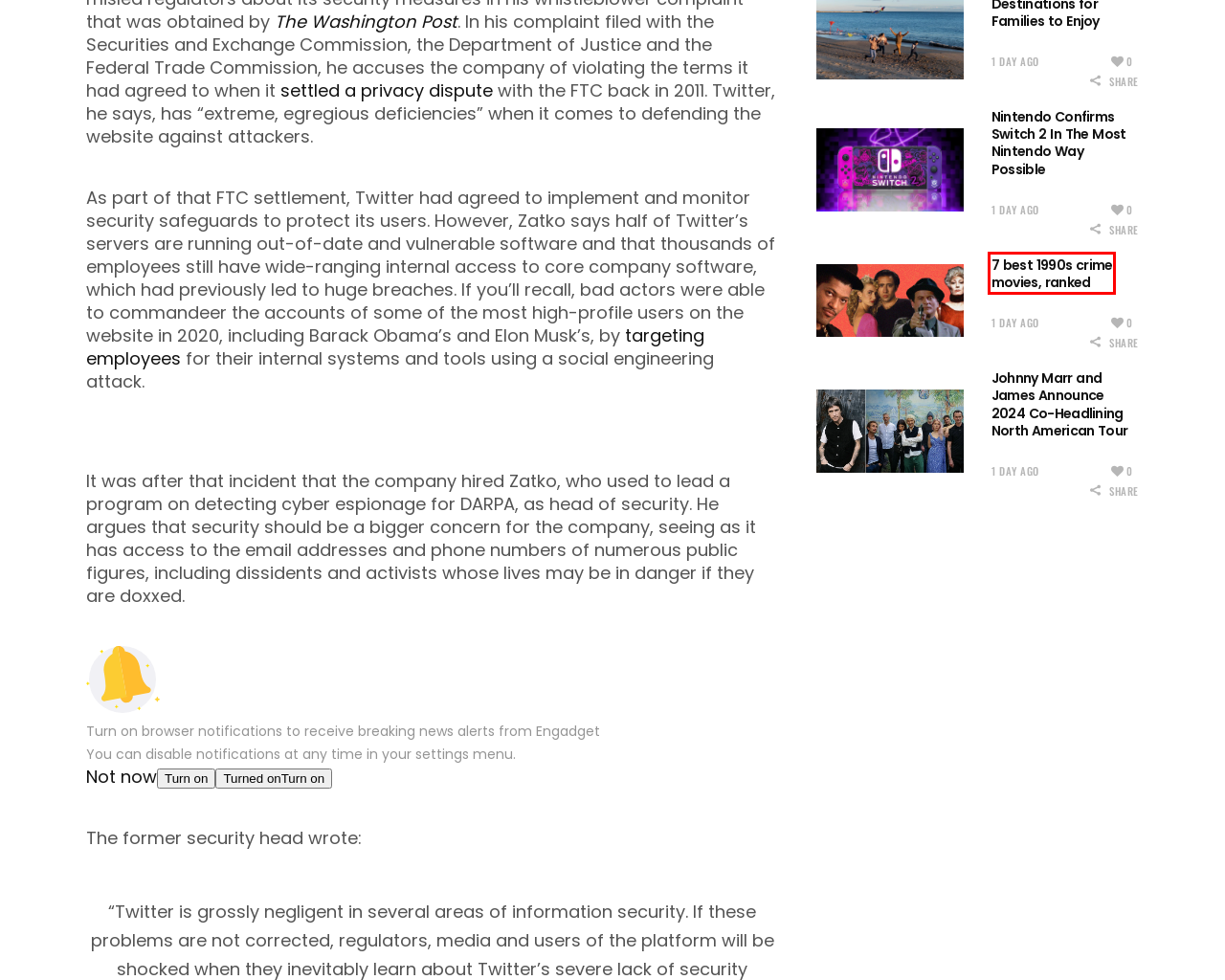Examine the screenshot of a webpage with a red bounding box around a specific UI element. Identify which webpage description best matches the new webpage that appears after clicking the element in the red bounding box. Here are the candidates:
A. Nintendo Confirms Switch 2 In The Most Nintendo Way Possible – OAK COVER Magazine
B. Art – OAK COVER Magazine
C. How to Find the Best Hotels in New York? – OAK COVER Magazine
D. 7 best 1990s crime movies, ranked – OAK COVER Magazine
E. April 2024 – OAK COVER Magazine
F. Johnny Marr and James Announce 2024 Co-Headlining North American Tour – OAK COVER Magazine
G. Yahoo
H. Trending – OAK COVER Magazine

D